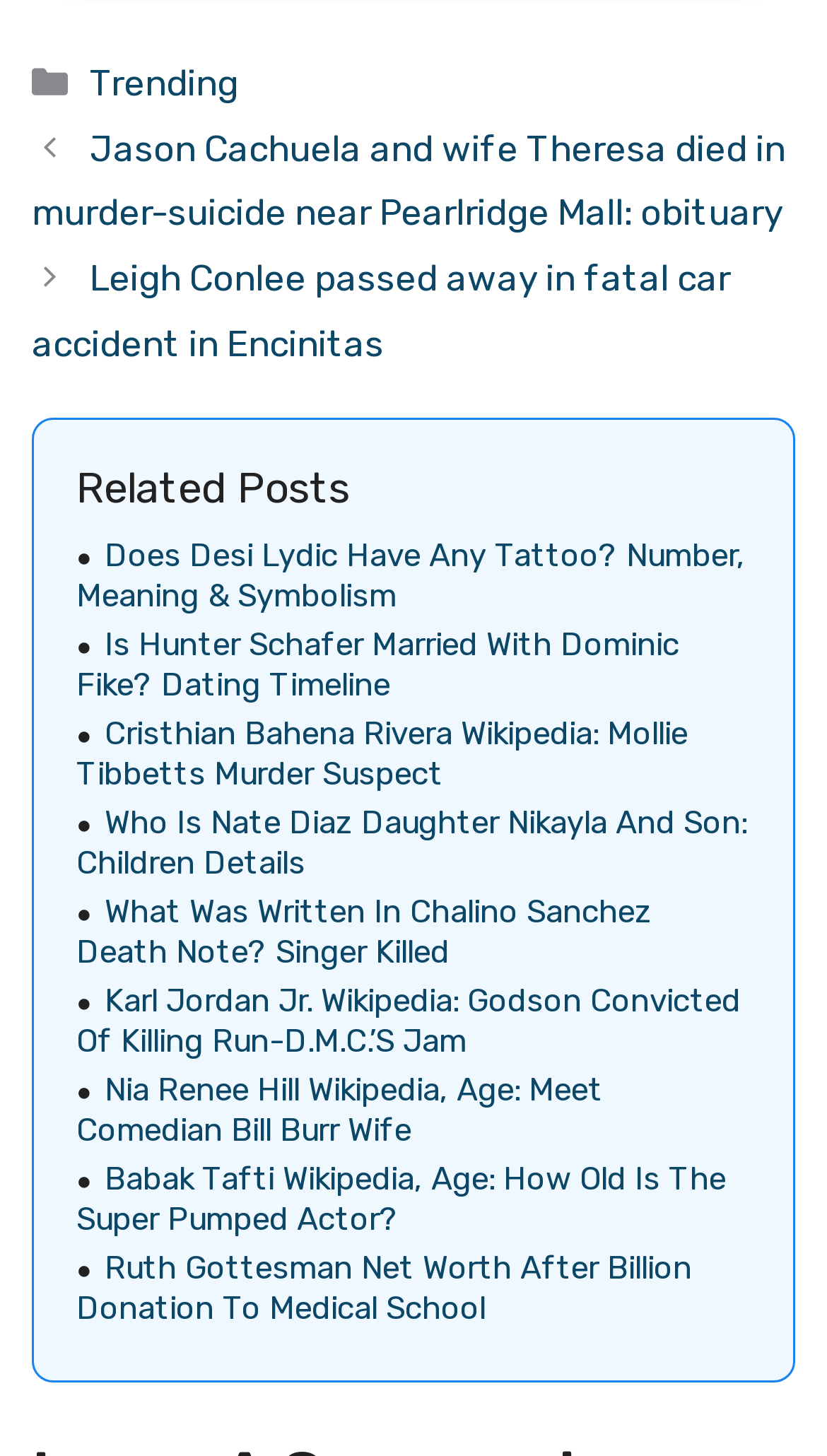Give a concise answer of one word or phrase to the question: 
What is the title of the first related post?

Does Desi Lydic Have Any Tattoo?